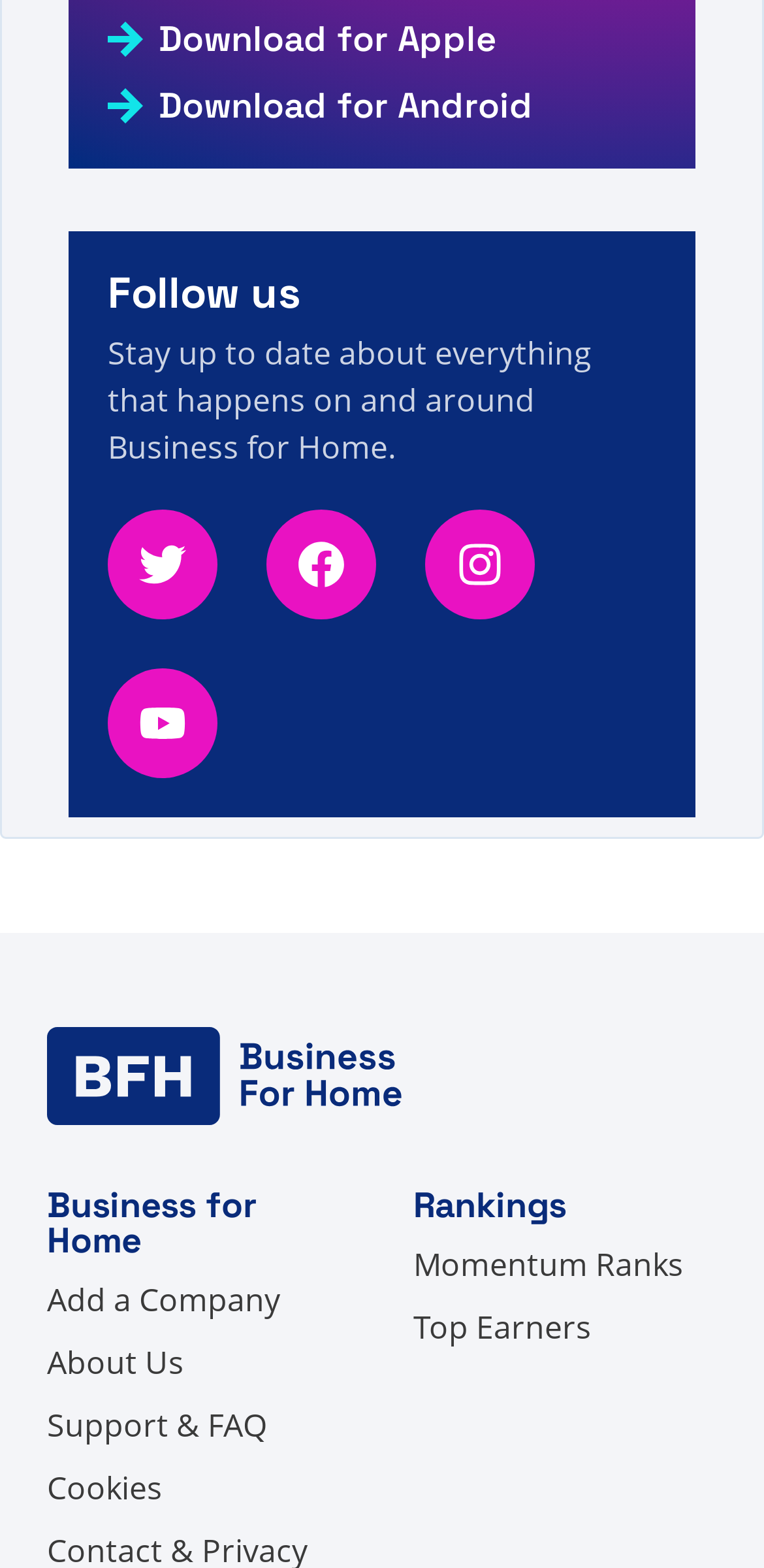What is the purpose of the website? Based on the screenshot, please respond with a single word or phrase.

Stay up to date about Business for Home